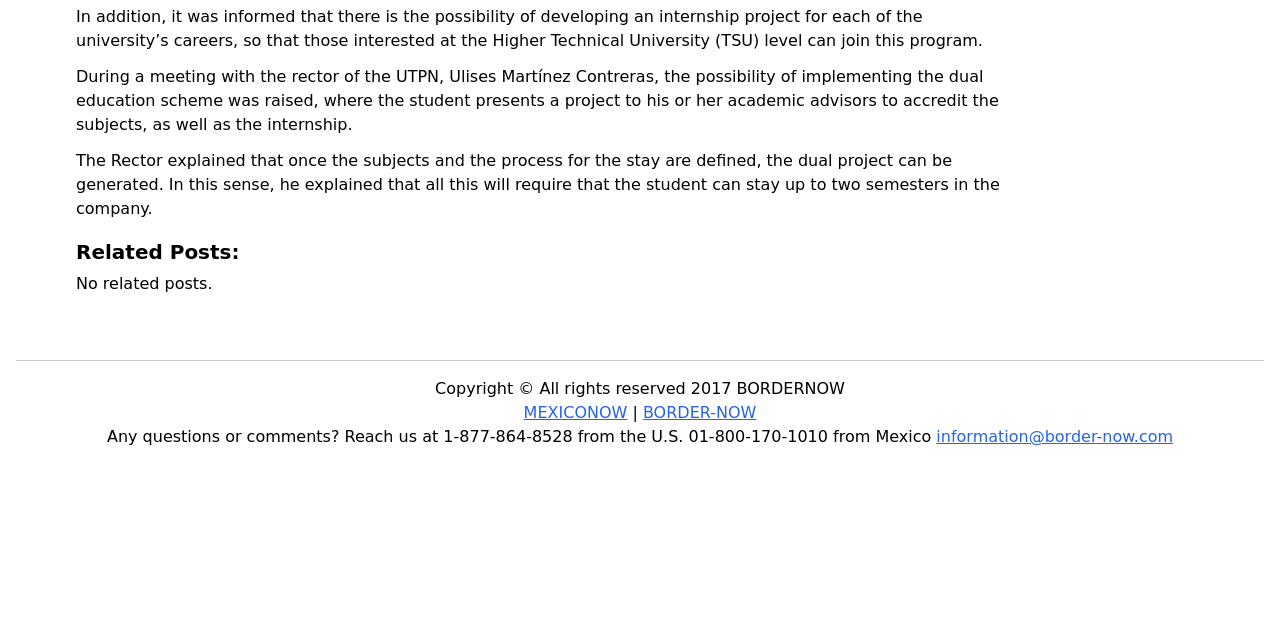Bounding box coordinates are specified in the format (top-left x, top-left y, bottom-right x, bottom-right y). All values are floating point numbers bounded between 0 and 1. Please provide the bounding box coordinate of the region this sentence describes: BORDER-NOW

[0.502, 0.63, 0.591, 0.659]